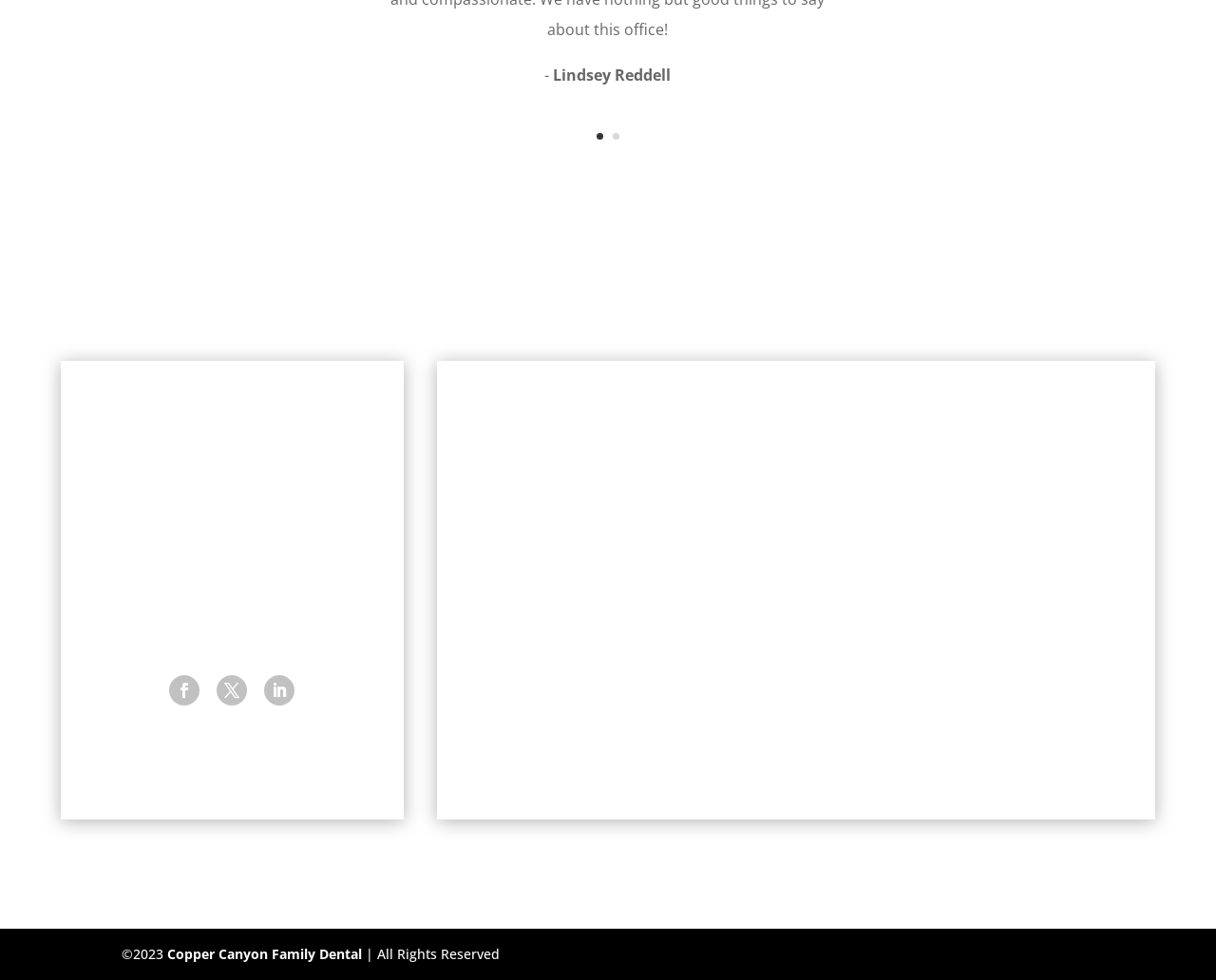Please provide the bounding box coordinate of the region that matches the element description: name="et_pb_contact_name_0" placeholder="Name". Coordinates should be in the format (top-left x, top-left y, bottom-right x, bottom-right y) and all values should be between 0 and 1.

[0.391, 0.454, 0.919, 0.505]